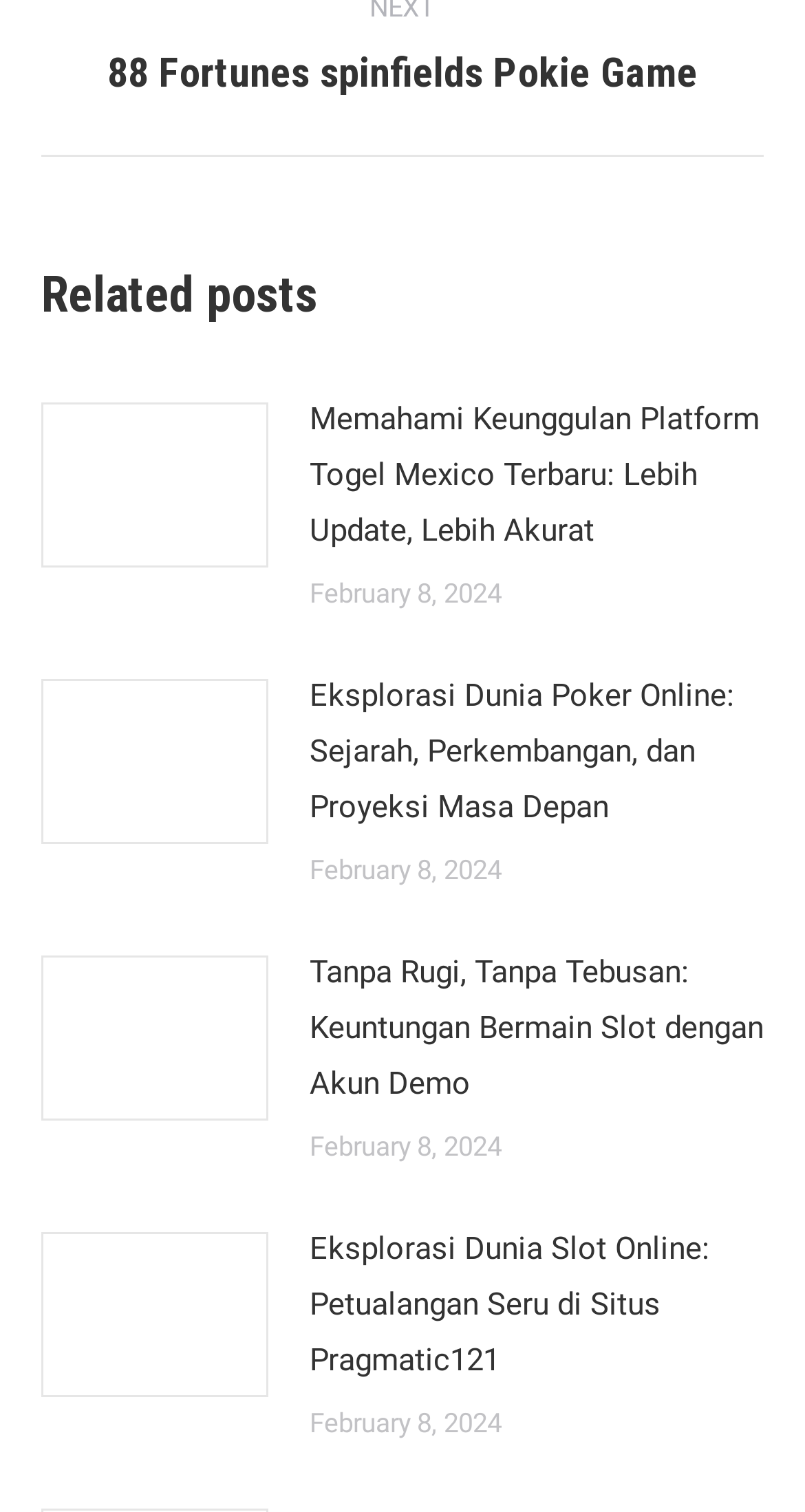Locate the bounding box coordinates of the element's region that should be clicked to carry out the following instruction: "read Slot game review". The coordinates need to be four float numbers between 0 and 1, i.e., [left, top, right, bottom].

[0.385, 0.625, 0.949, 0.736]